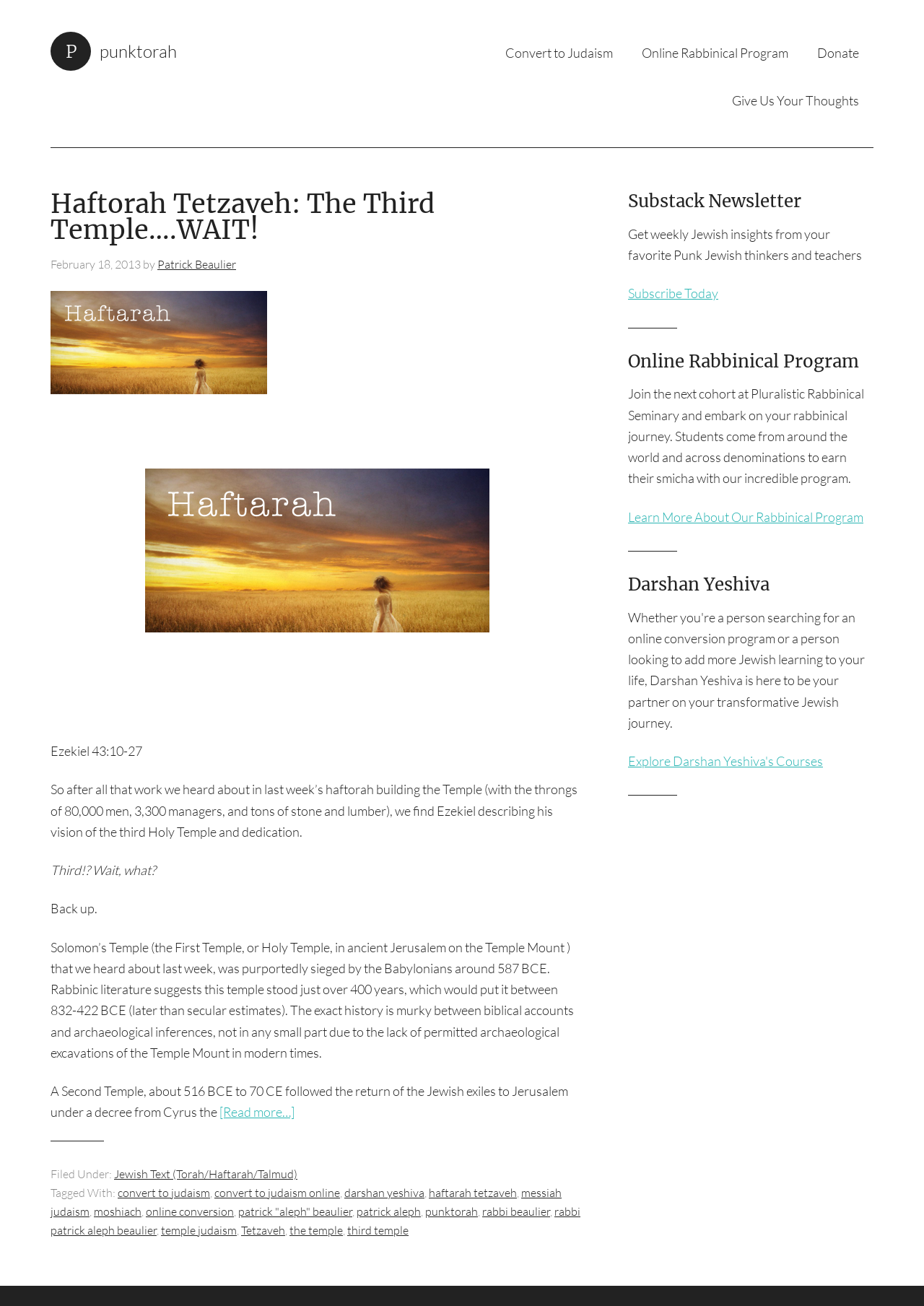Please reply to the following question with a single word or a short phrase:
What is the date of the article?

February 18, 2013